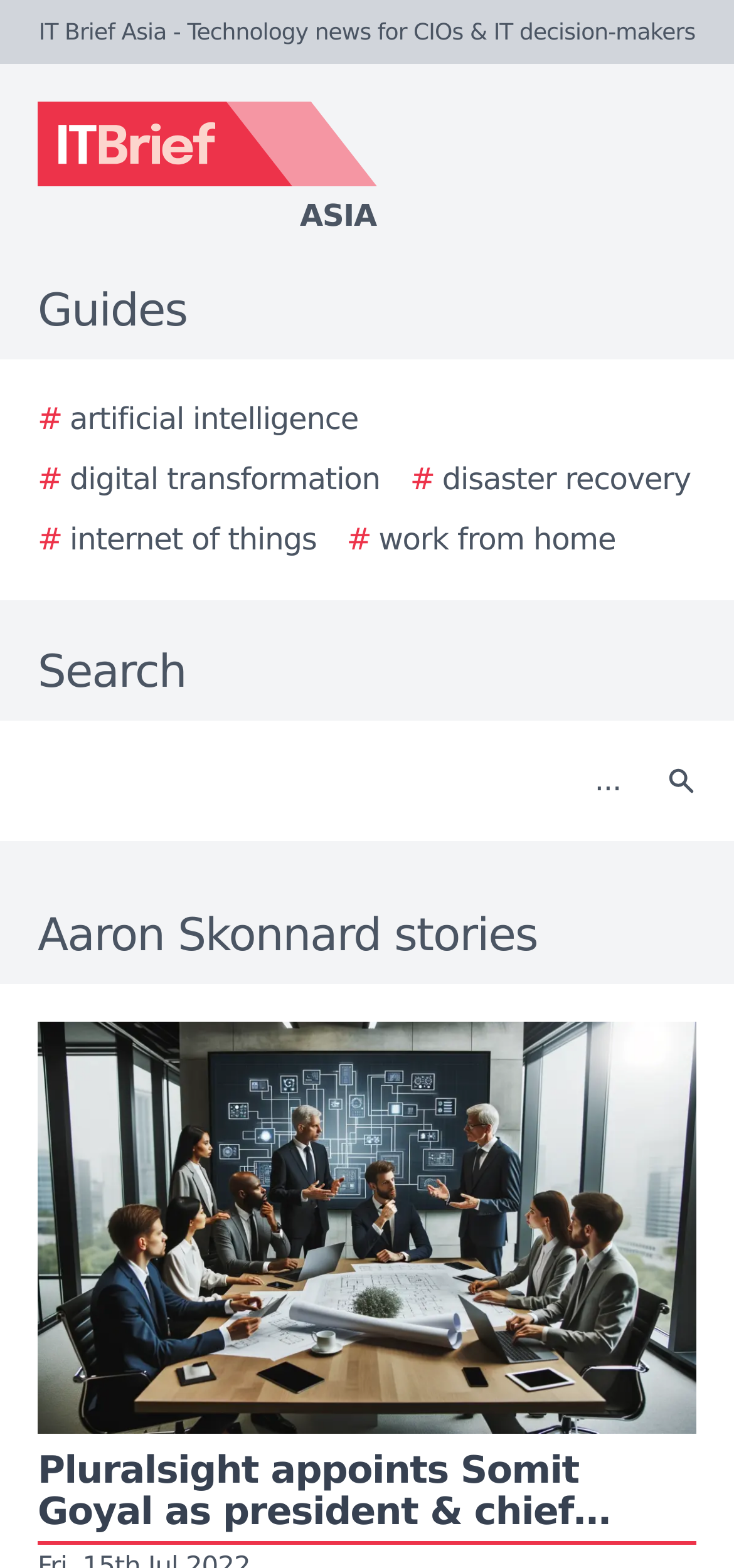Can you find and generate the webpage's heading?

Aaron Skonnard stories